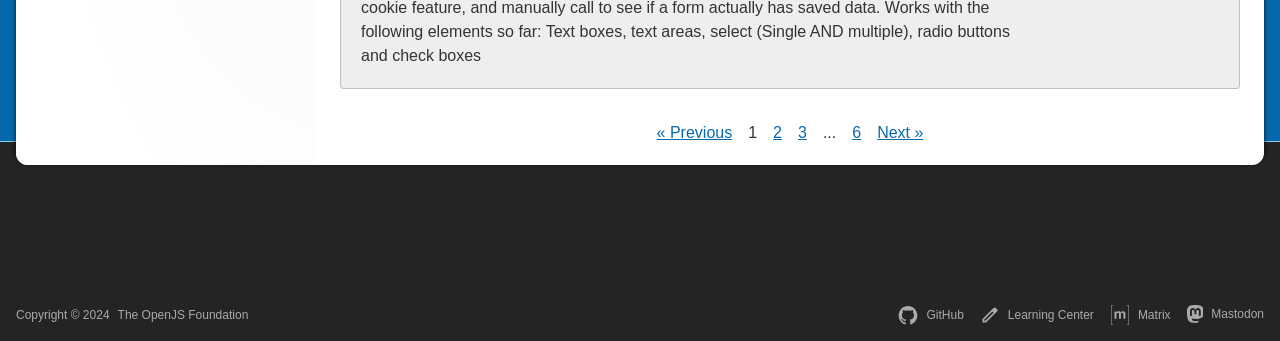Answer with a single word or phrase: 
What is the last link text in the navigation section?

Next »